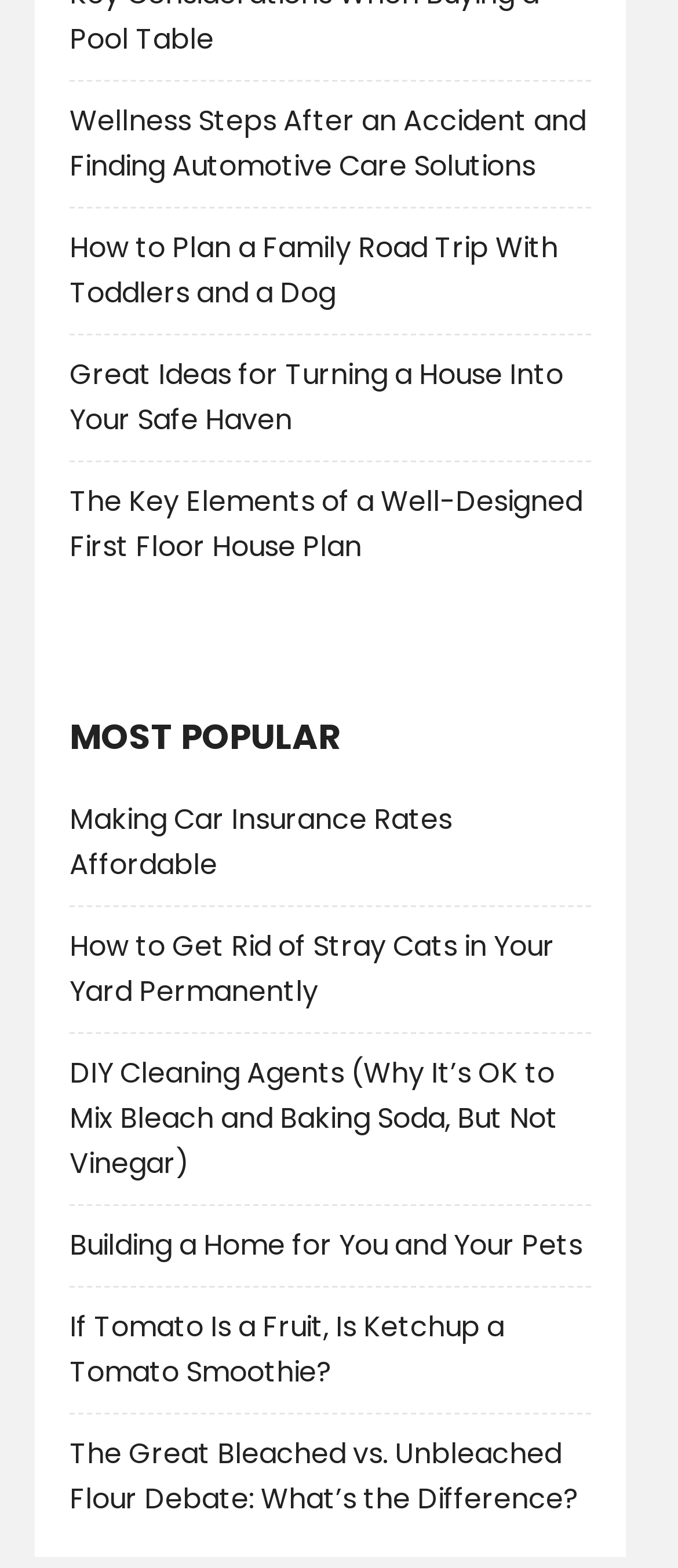Please provide a comprehensive answer to the question below using the information from the image: Is the webpage a blog or an article?

The webpage appears to be a blog due to the presence of multiple links with different topics, suggesting a collection of articles or blog posts rather than a single article.